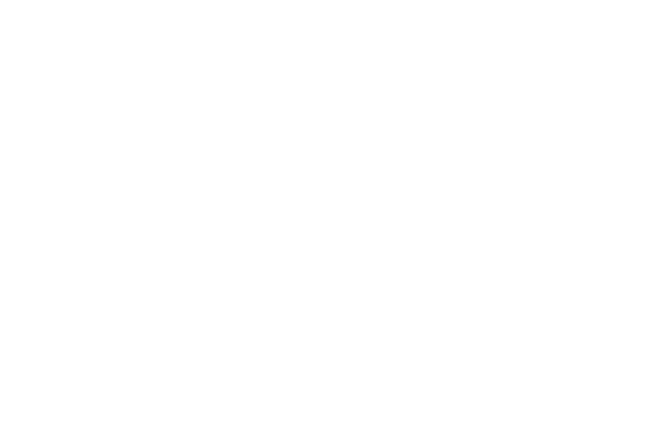Illustrate the image with a detailed caption.

The image showcases a modern fabric sofa, specifically the "New Design Quality Comfort Fabric Sofa Villa Living Room Furniture." This elegant piece features an arc design for its backrest and is offered in two distinctive sizes: a high backrest and a low backrest. The sofa's legs are tall, crafted from gray metal, adding a touch of freshness and simplicity to its overall aesthetic. 

Ideal for both private residences and public spaces, such as hotel lobbies or VIP reception areas, this sofa emphasizes the decorative aspect of any environment. It is designed not only for visual appeal but also to provide comfort. With a commitment to style and relaxation, this collection of high-back, slim-armrest sofas is tailored to enhance your living space while ensuring maximum support and elegance.